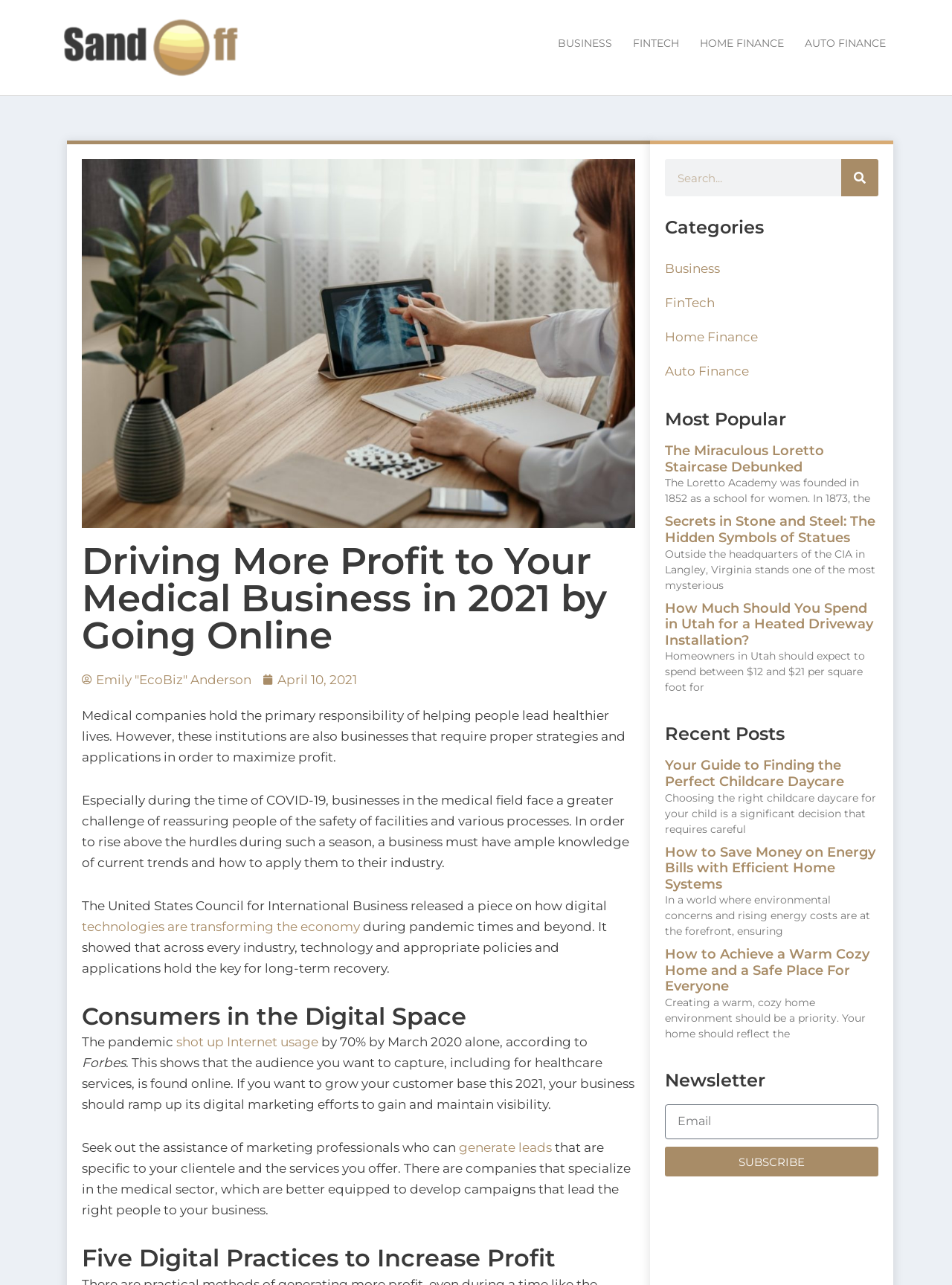Answer the question briefly using a single word or phrase: 
What is the topic of the article with the image of a doctor looking at an X-ray?

Medical business